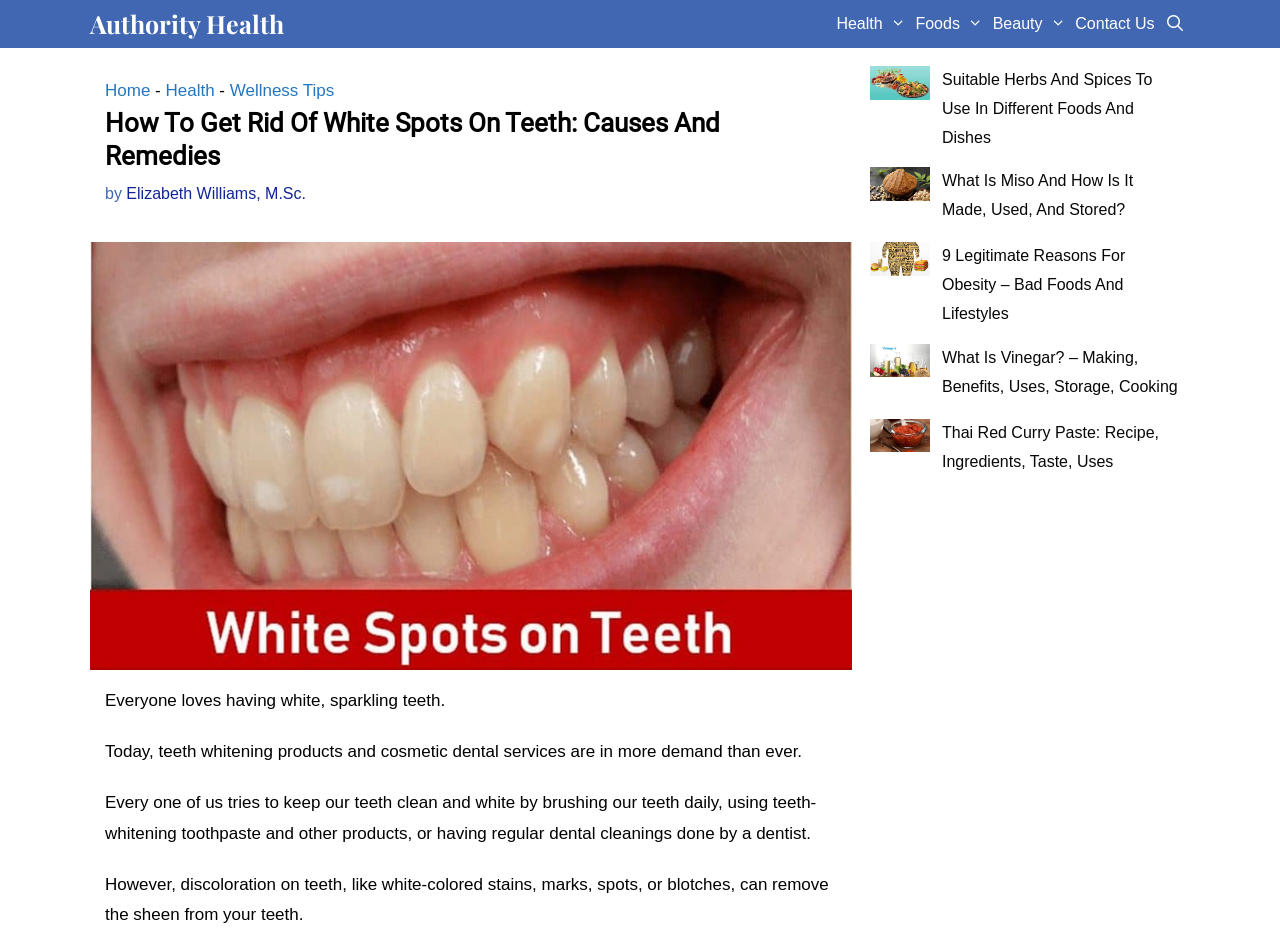Please find the bounding box coordinates (top-left x, top-left y, bottom-right x, bottom-right y) in the screenshot for the UI element described as follows: Wellness Tips

[0.179, 0.086, 0.261, 0.106]